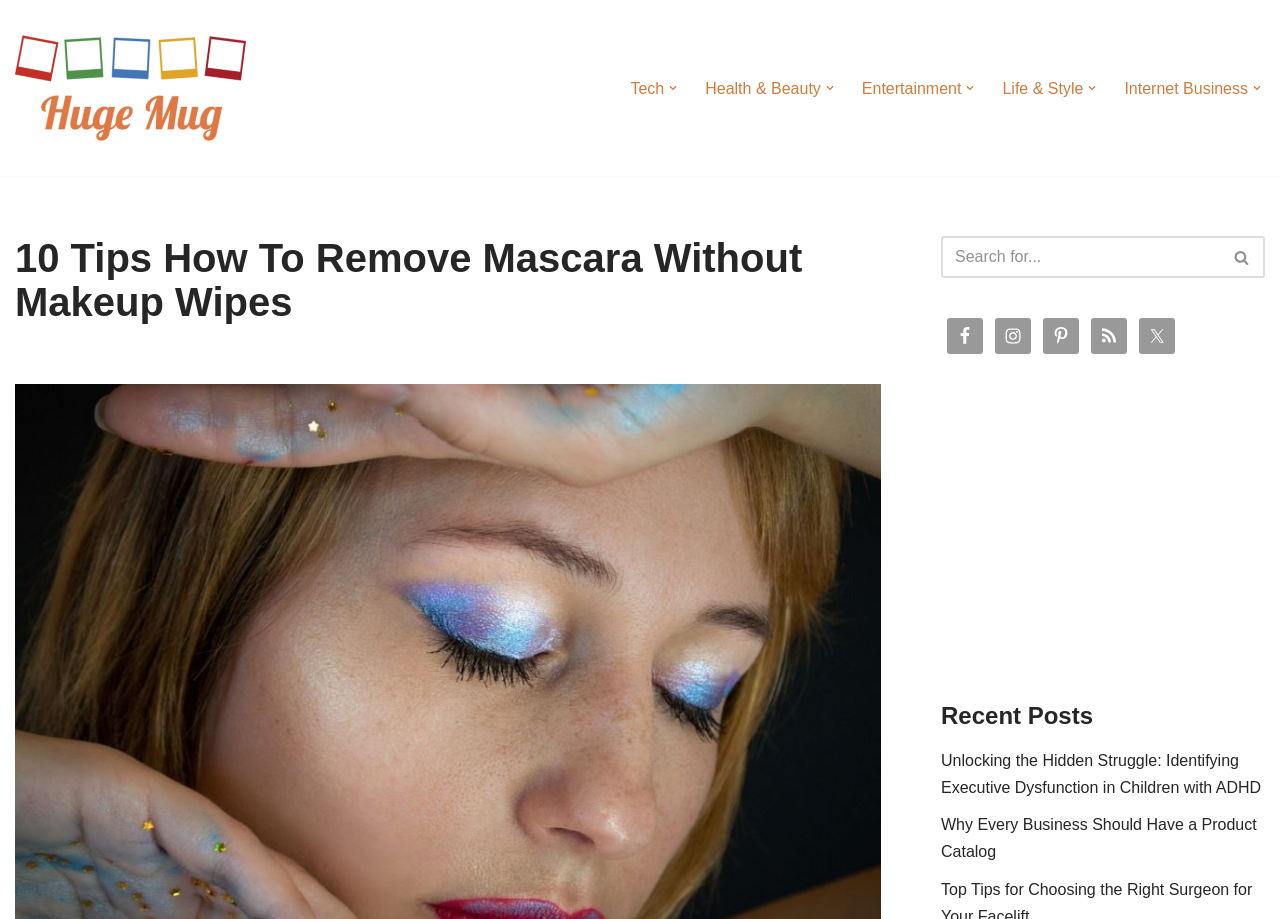How many social media links are present?
Provide an in-depth and detailed answer to the question.

There are five social media links present on the webpage, which are Facebook, Instagram, Pinterest, RSS, and Twitter. These links can be found in the middle of the webpage, below the search bar.